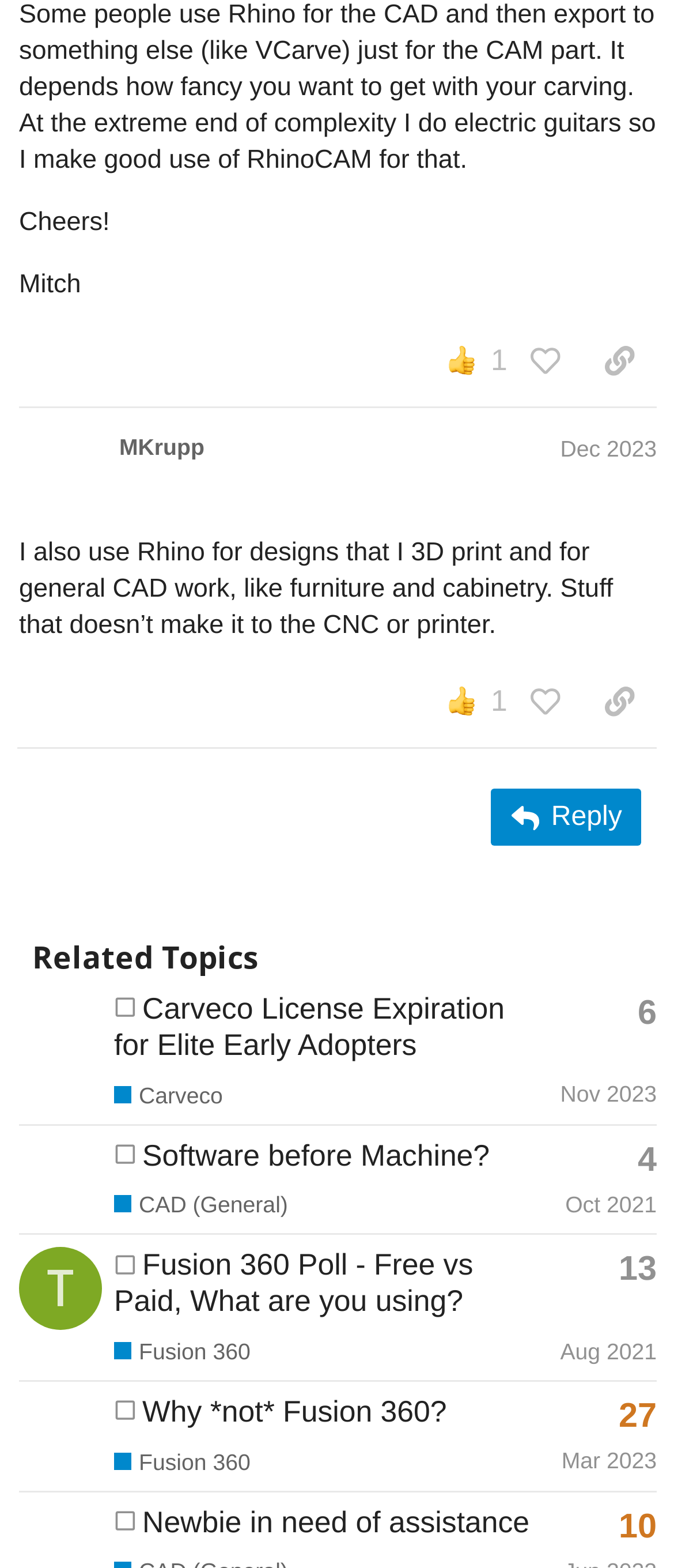Determine the bounding box coordinates for the clickable element required to fulfill the instruction: "Like this post". Provide the coordinates as four float numbers between 0 and 1, i.e., [left, top, right, bottom].

[0.753, 0.209, 0.864, 0.25]